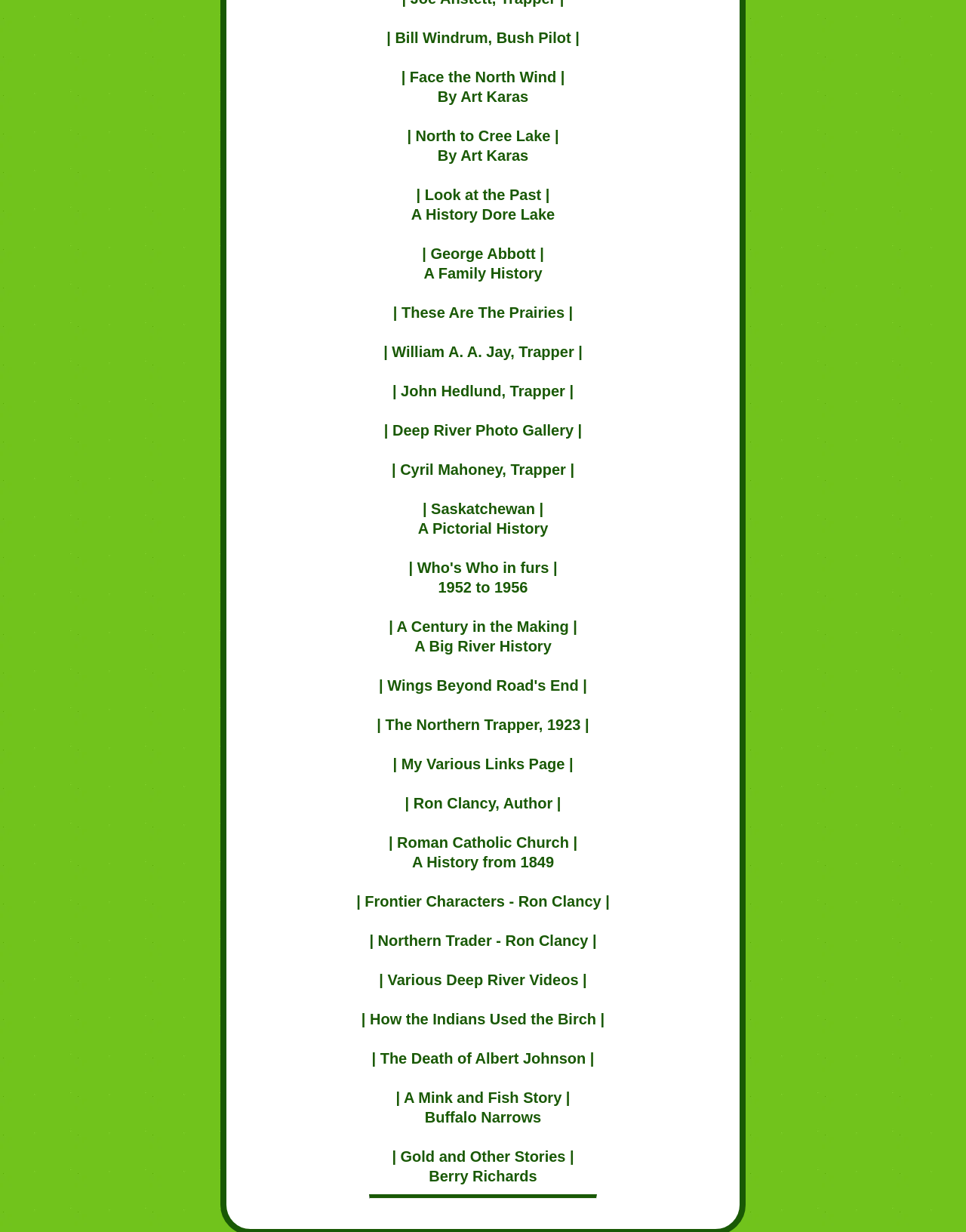Pinpoint the bounding box coordinates for the area that should be clicked to perform the following instruction: "Read George Abbott | A Family History".

[0.439, 0.199, 0.563, 0.228]